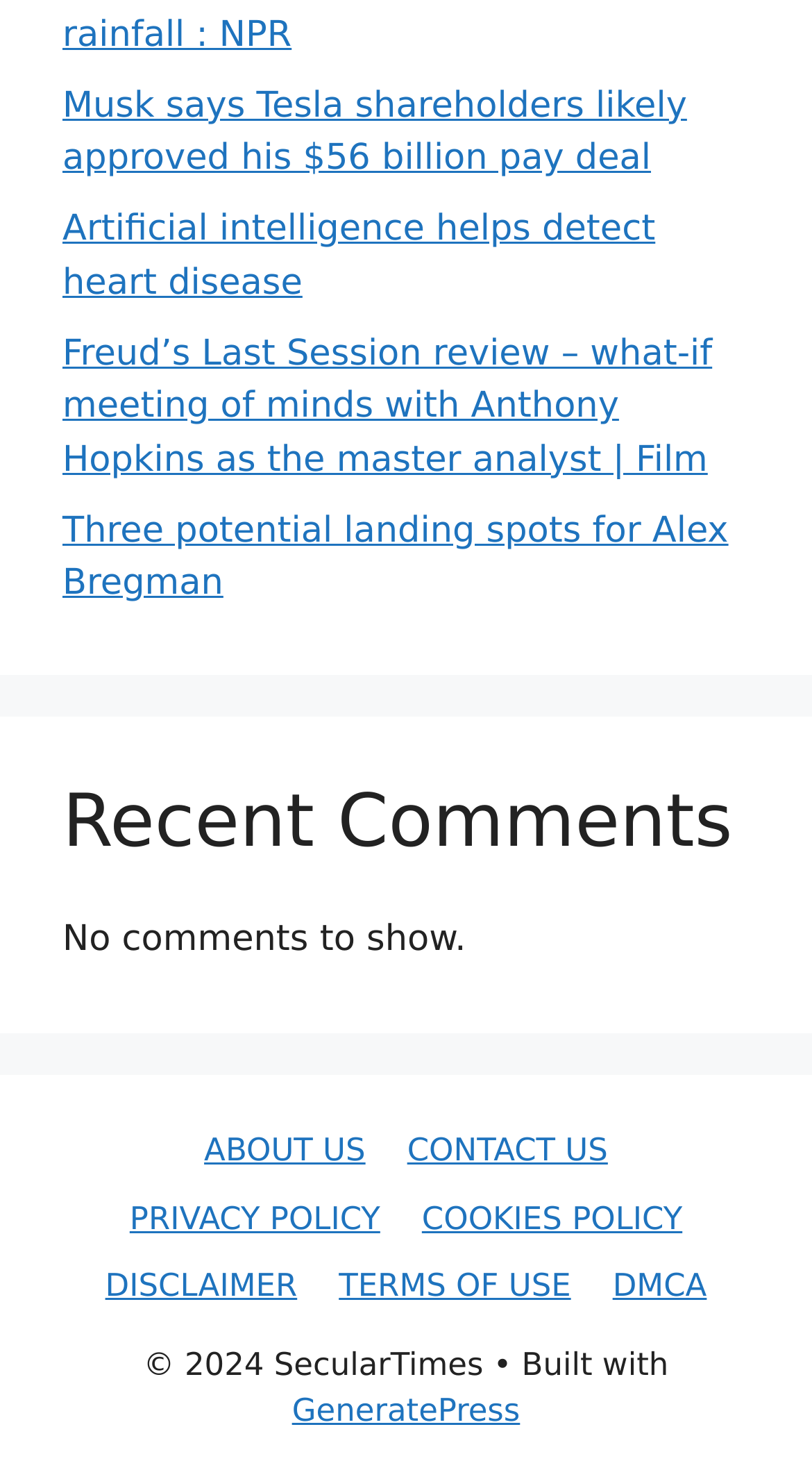Can you determine the bounding box coordinates of the area that needs to be clicked to fulfill the following instruction: "View the review of Freud's Last Session"?

[0.077, 0.226, 0.877, 0.326]